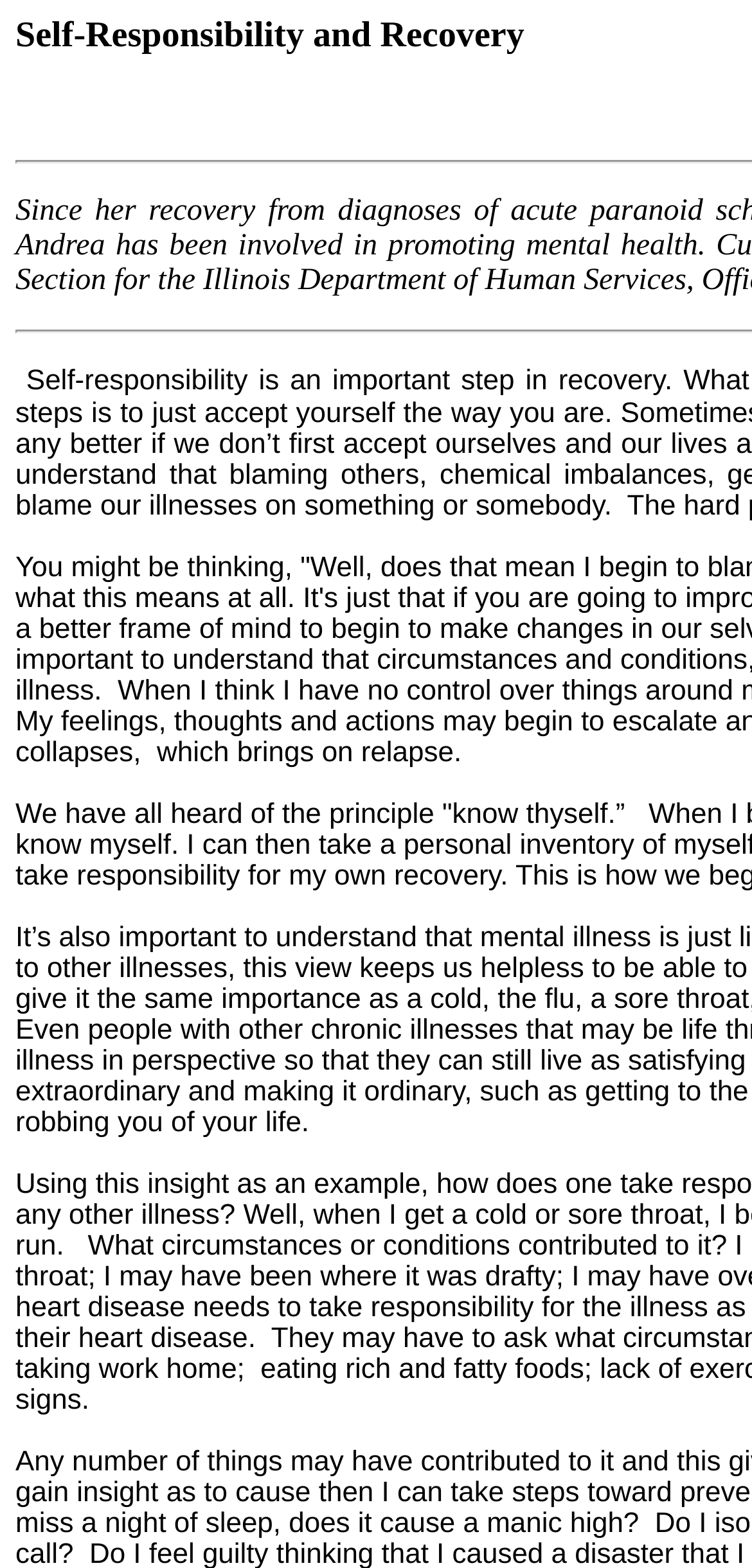How many paragraphs are there on the webpage?
Using the visual information, answer the question in a single word or phrase.

at least 3